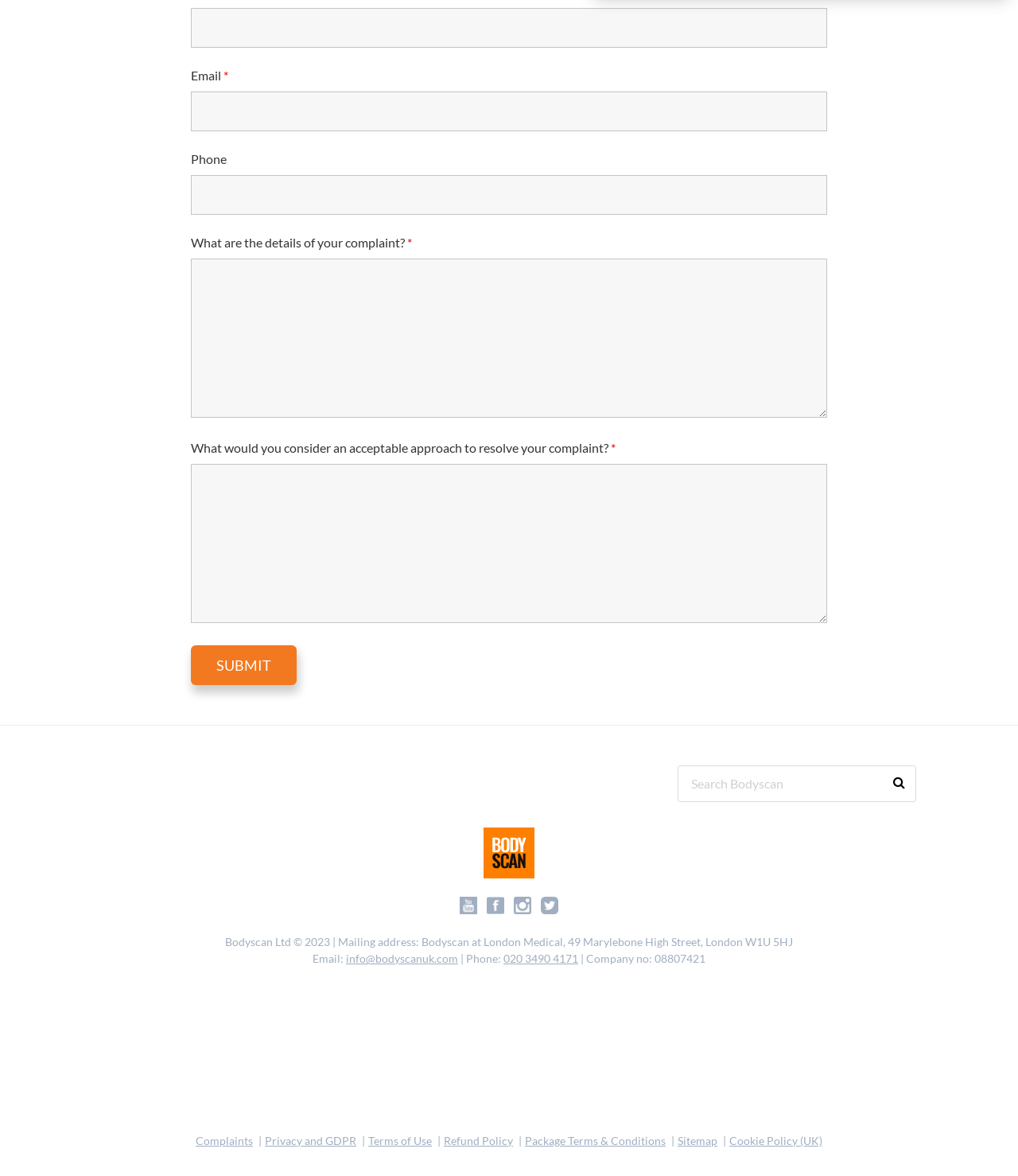Can you identify the bounding box coordinates of the clickable region needed to carry out this instruction: 'Search for something'? The coordinates should be four float numbers within the range of 0 to 1, stated as [left, top, right, bottom].

[0.666, 0.651, 0.9, 0.682]